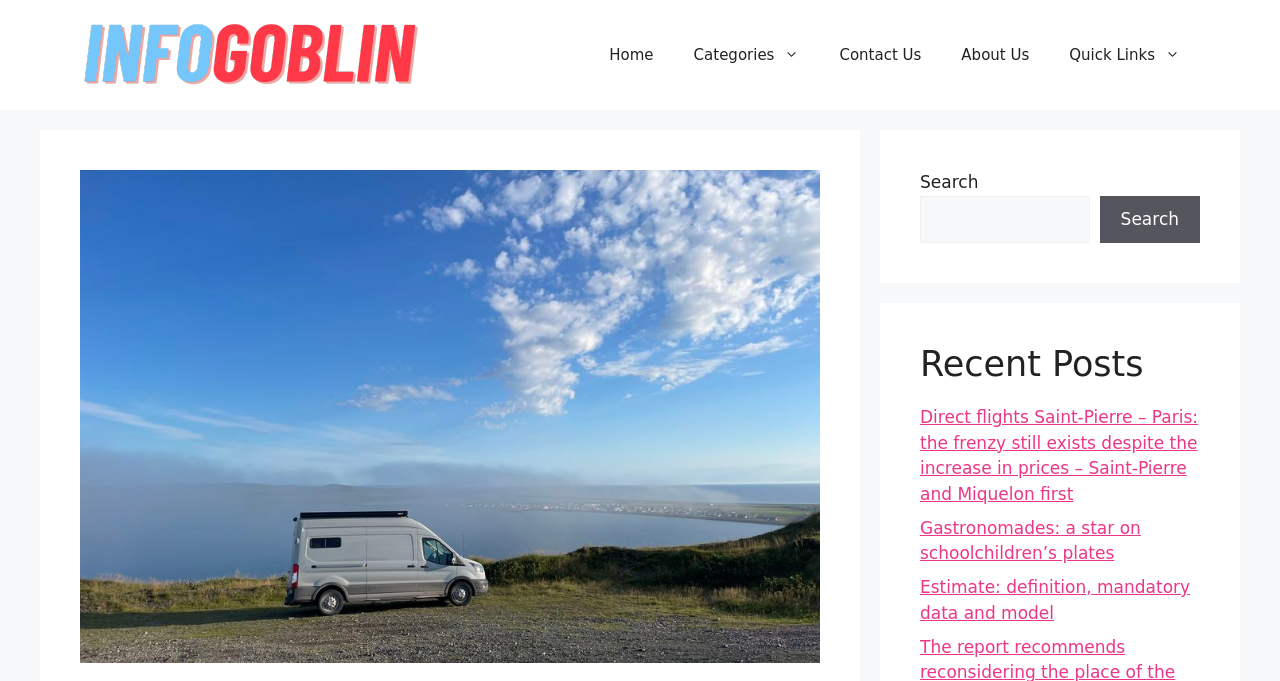From the details in the image, provide a thorough response to the question: What is the purpose of the search box?

I inferred the purpose of the search box by looking at its label, which is 'Search', and its location on the page, which suggests that it is intended for searching the website's content.